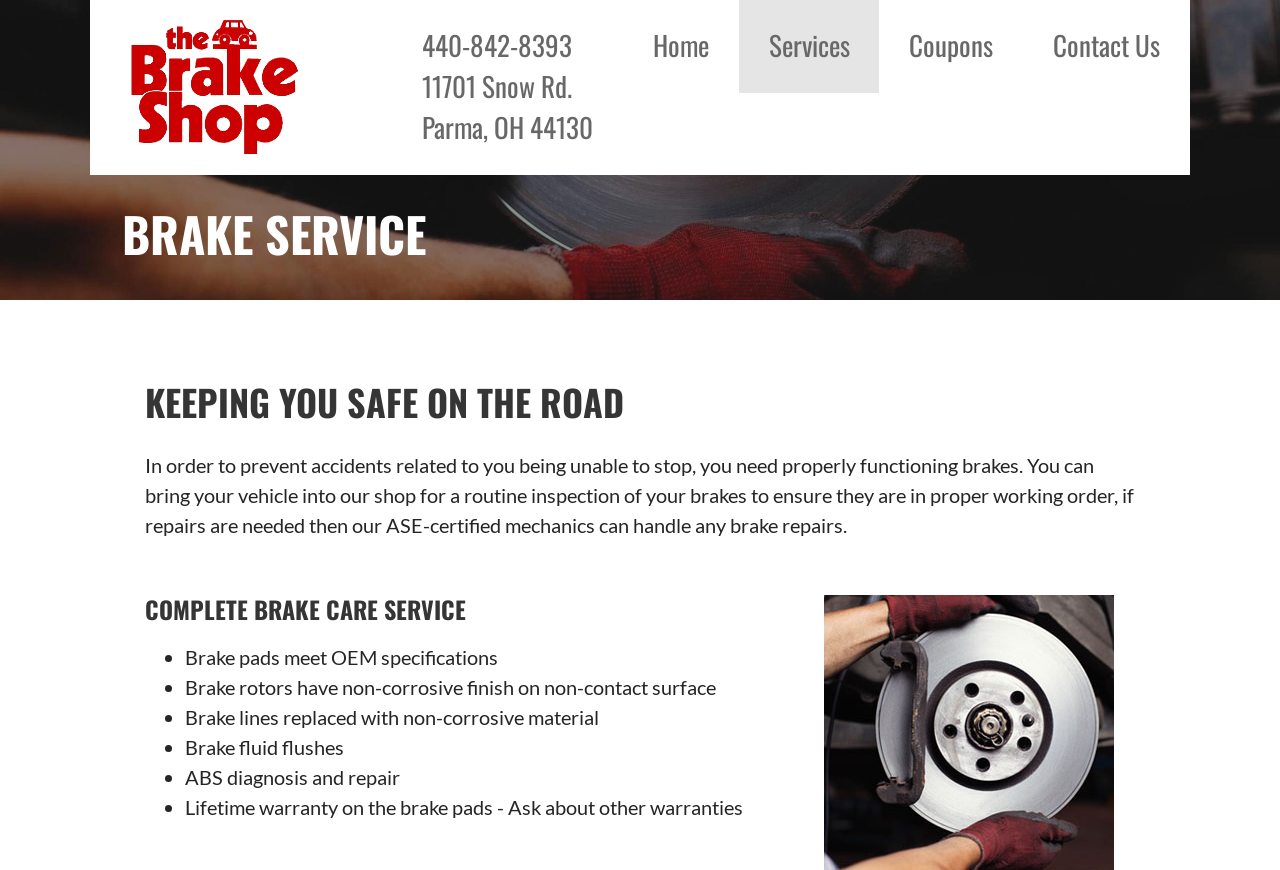What is the warranty offered by The Brake Shop?
Look at the image and respond with a single word or a short phrase.

Lifetime warranty on brake pads